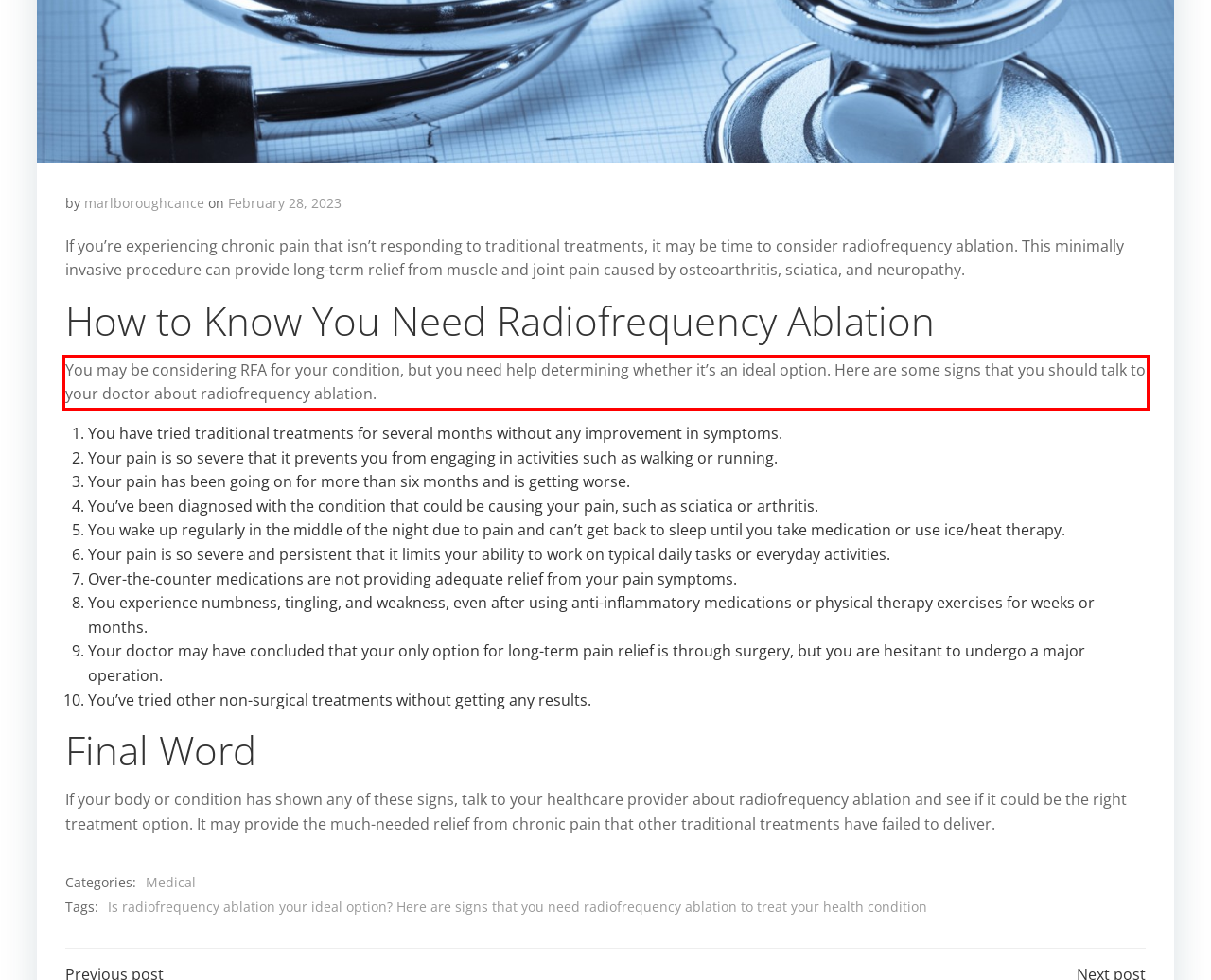You are presented with a screenshot containing a red rectangle. Extract the text found inside this red bounding box.

You may be considering RFA for your condition, but you need help determining whether it’s an ideal option. Here are some signs that you should talk to your doctor about radiofrequency ablation.